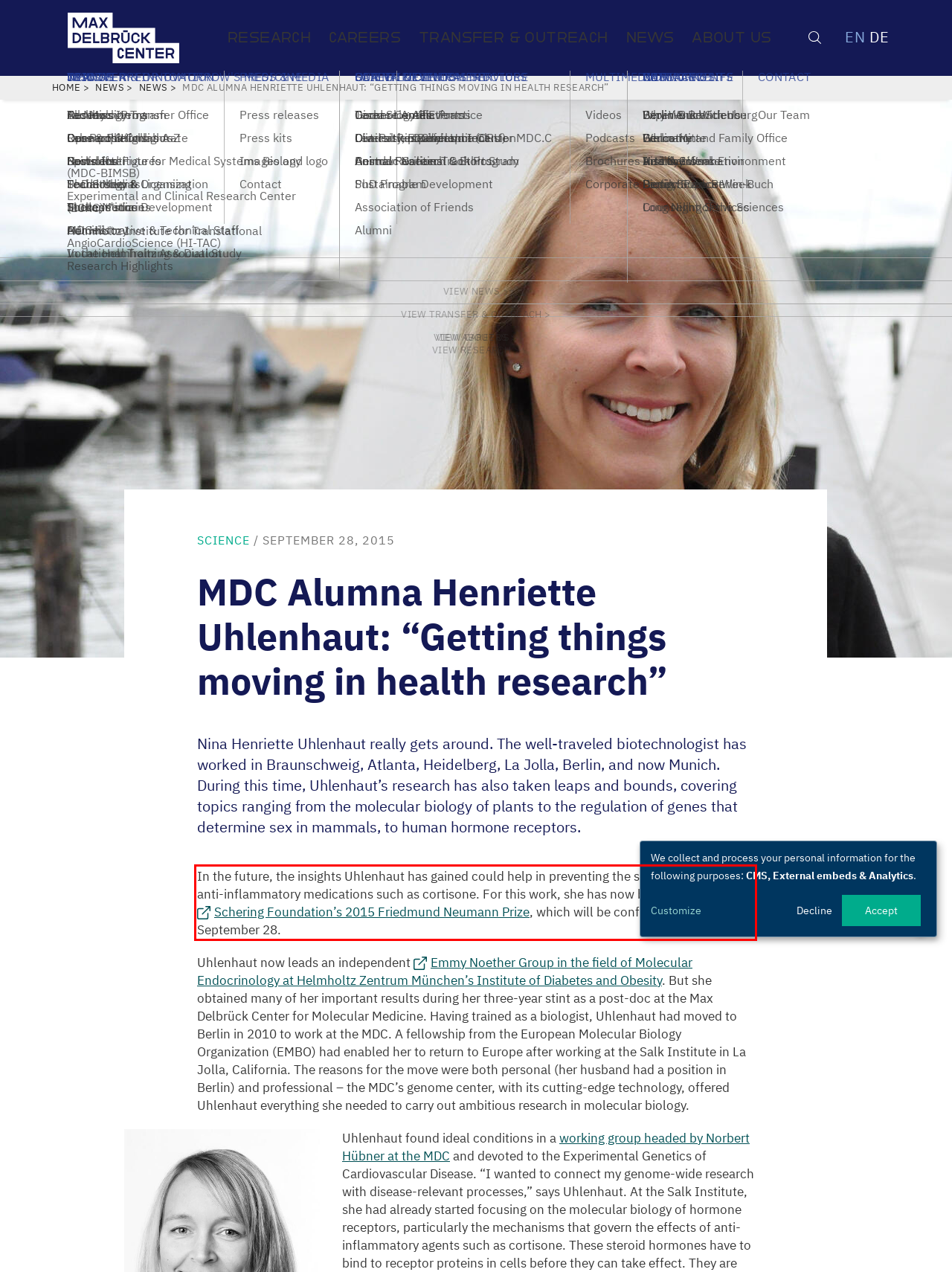You are given a screenshot of a webpage with a UI element highlighted by a red bounding box. Please perform OCR on the text content within this red bounding box.

In the future, the insights Uhlenhaut has gained could help in preventing the severe side effects of anti-inflammatory medications such as cortisone. For this work, she has now been awarded the Schering Foundation’s 2015 Friedmund Neumann Prize, which will be conferred in Berlin on September 28.